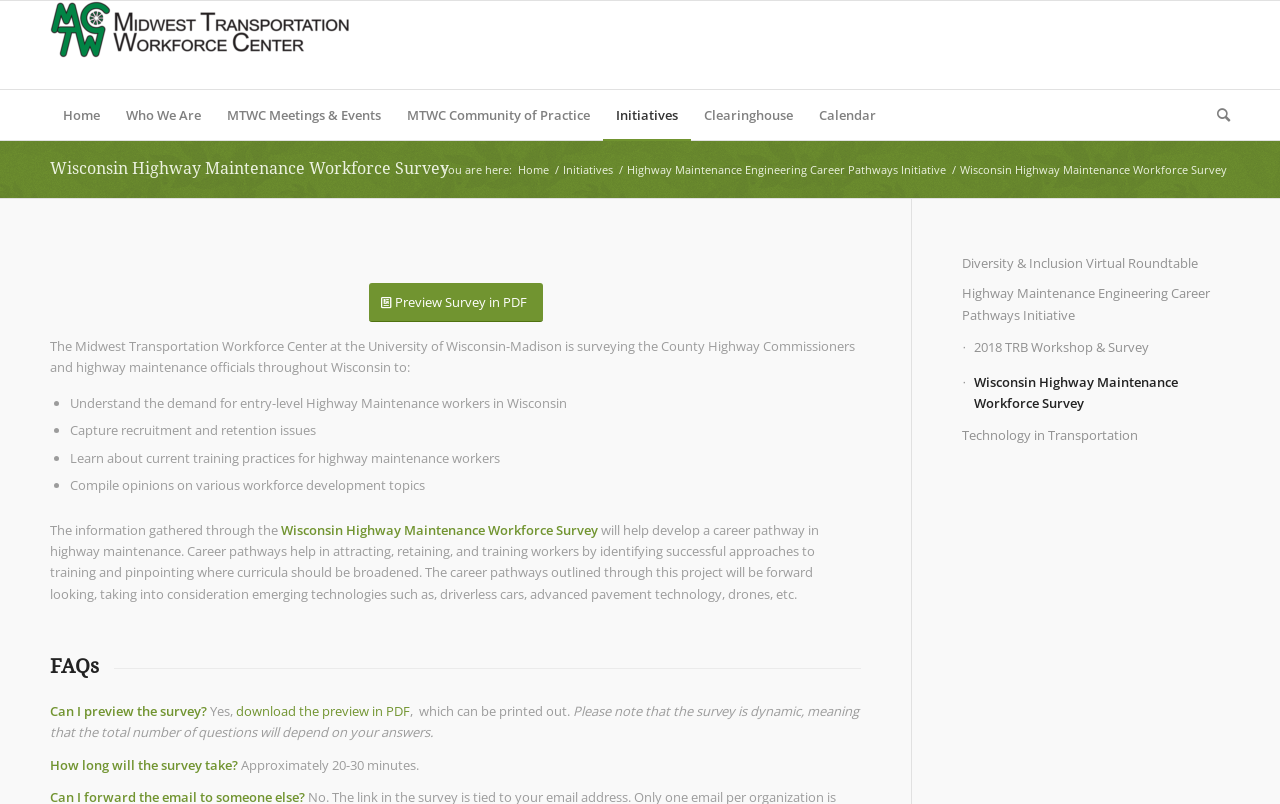Pinpoint the bounding box coordinates for the area that should be clicked to perform the following instruction: "Click on the 'Home' link in the menu".

[0.039, 0.112, 0.088, 0.174]